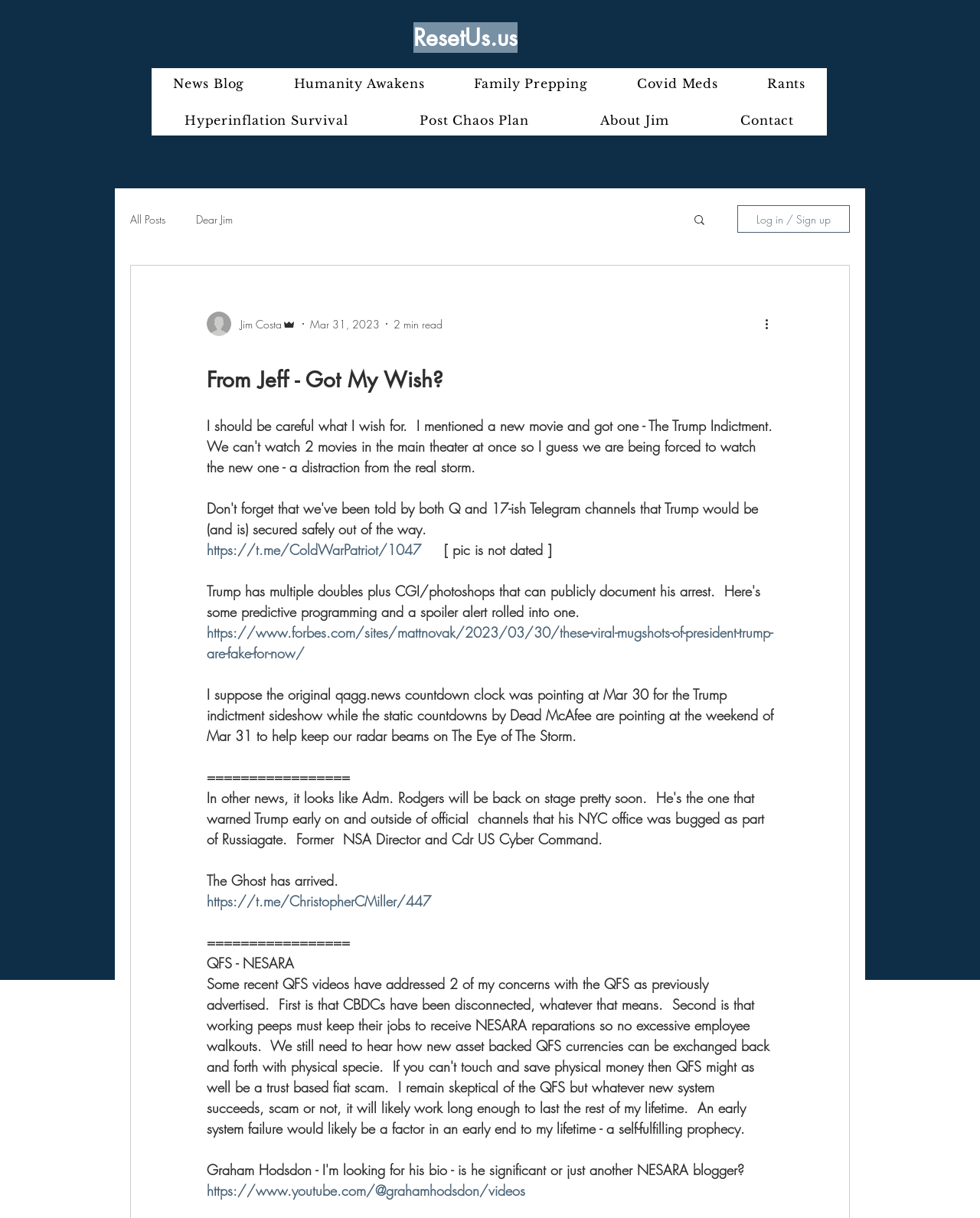Locate the bounding box of the UI element described by: "Rants" in the given webpage screenshot.

[0.761, 0.056, 0.844, 0.081]